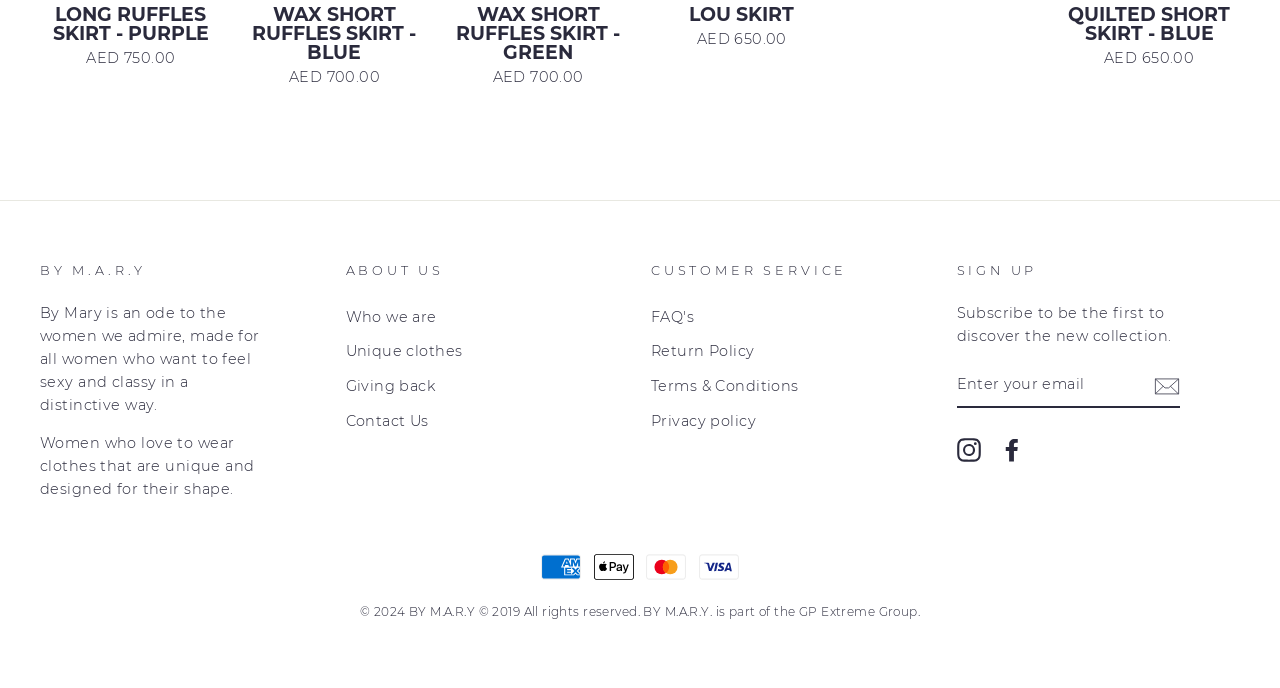Determine the bounding box coordinates for the area you should click to complete the following instruction: "Follow on Instagram".

[0.747, 0.636, 0.766, 0.672]